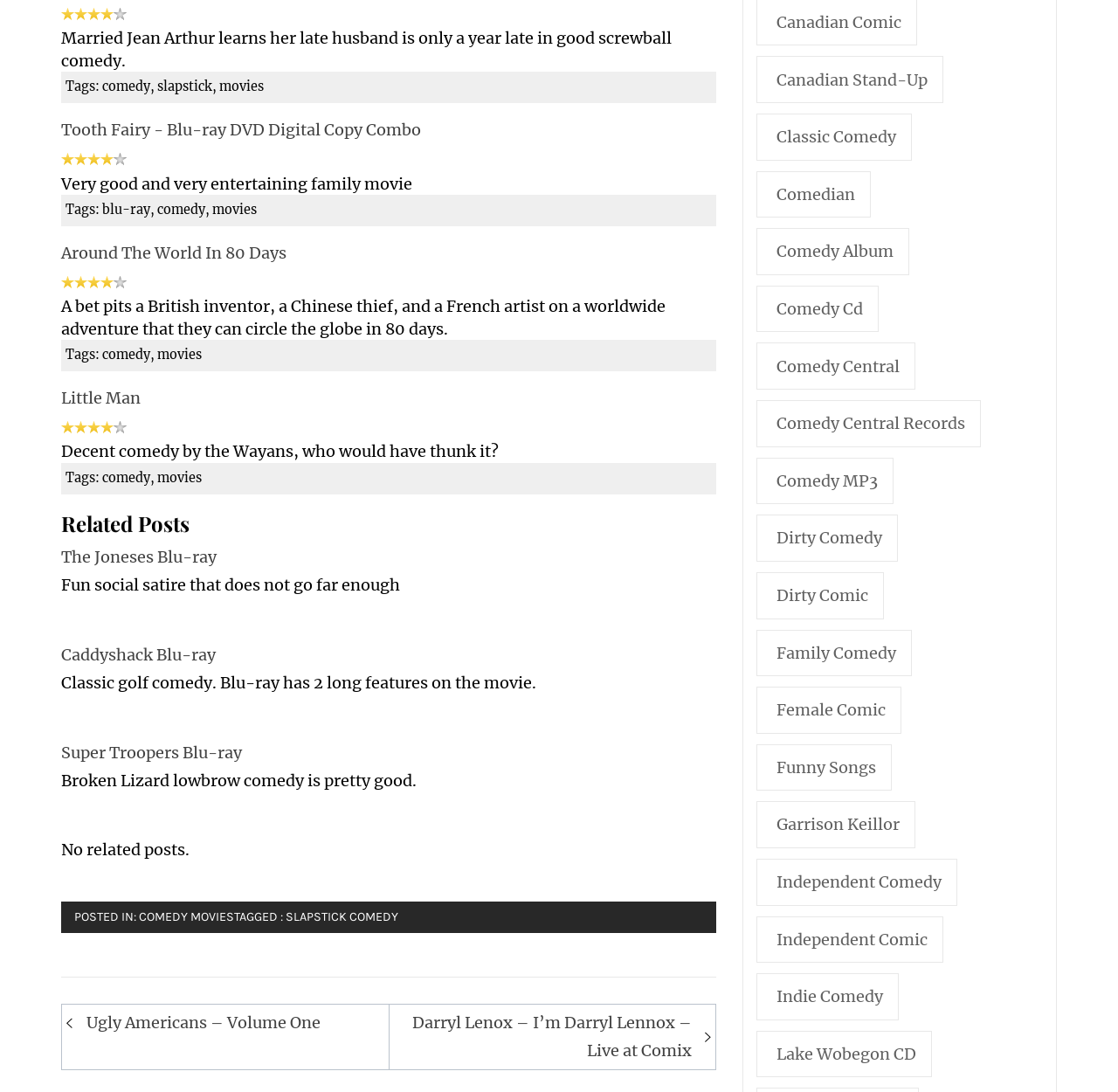What is the genre of the movie 'Tooth Fairy'?
Give a single word or phrase answer based on the content of the image.

comedy